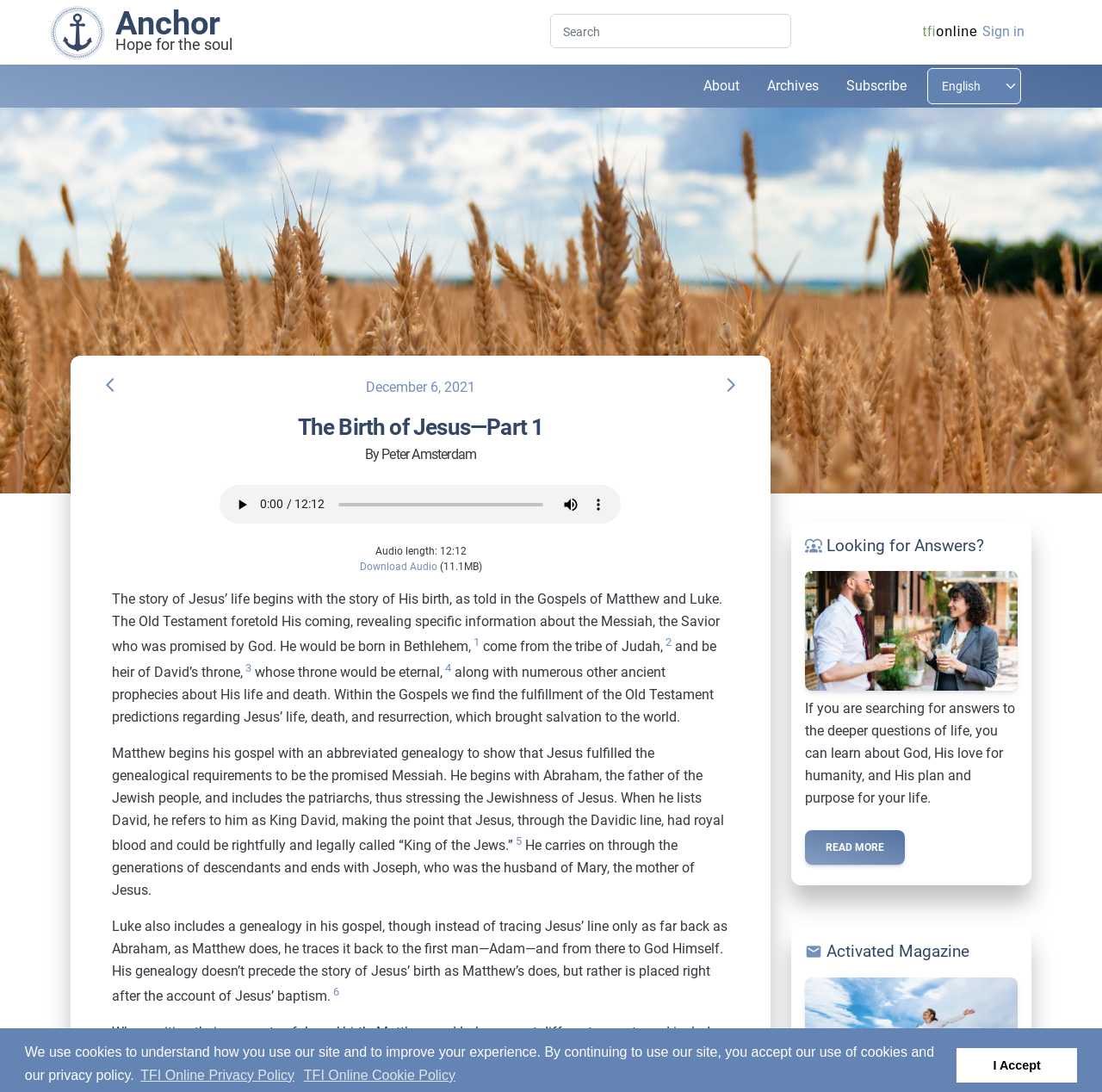Reply to the question with a brief word or phrase: What is the purpose of the 'Subscribe' button?

To subscribe